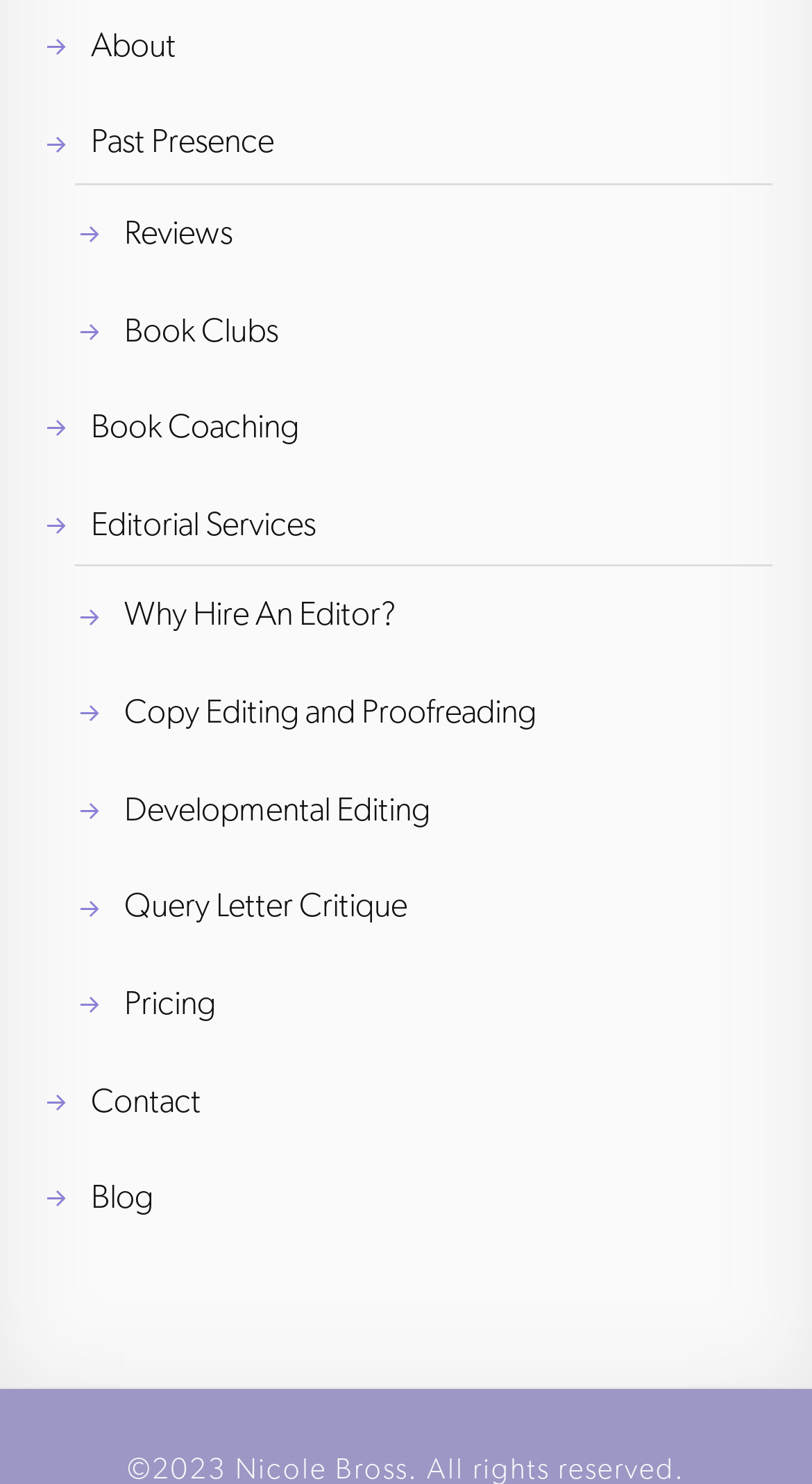Please identify the bounding box coordinates of the region to click in order to complete the given instruction: "check Pricing". The coordinates should be four float numbers between 0 and 1, i.e., [left, top, right, bottom].

[0.153, 0.662, 0.266, 0.689]